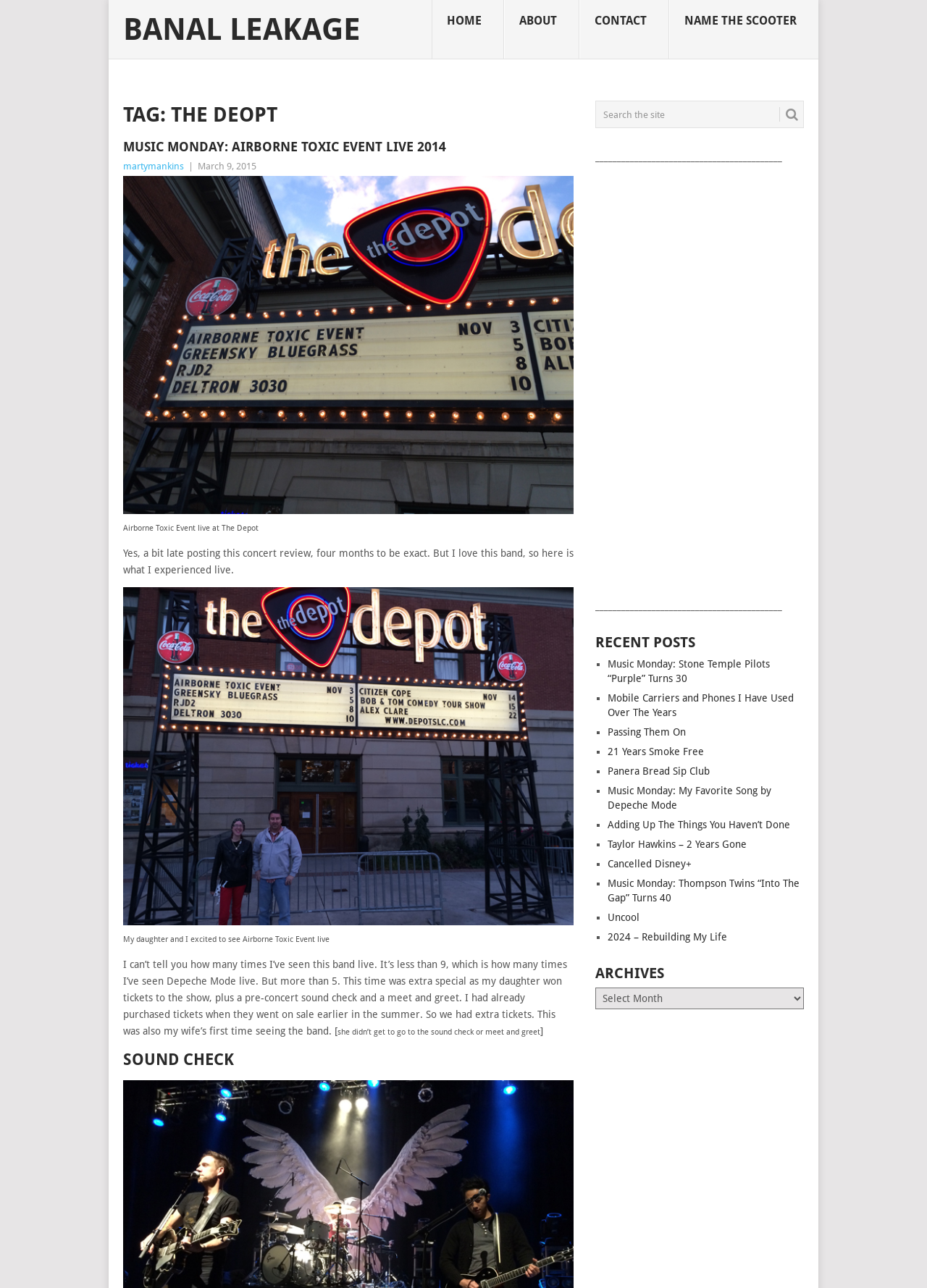Using the webpage screenshot, locate the HTML element that fits the following description and provide its bounding box: "Visitor Reviews 20".

None